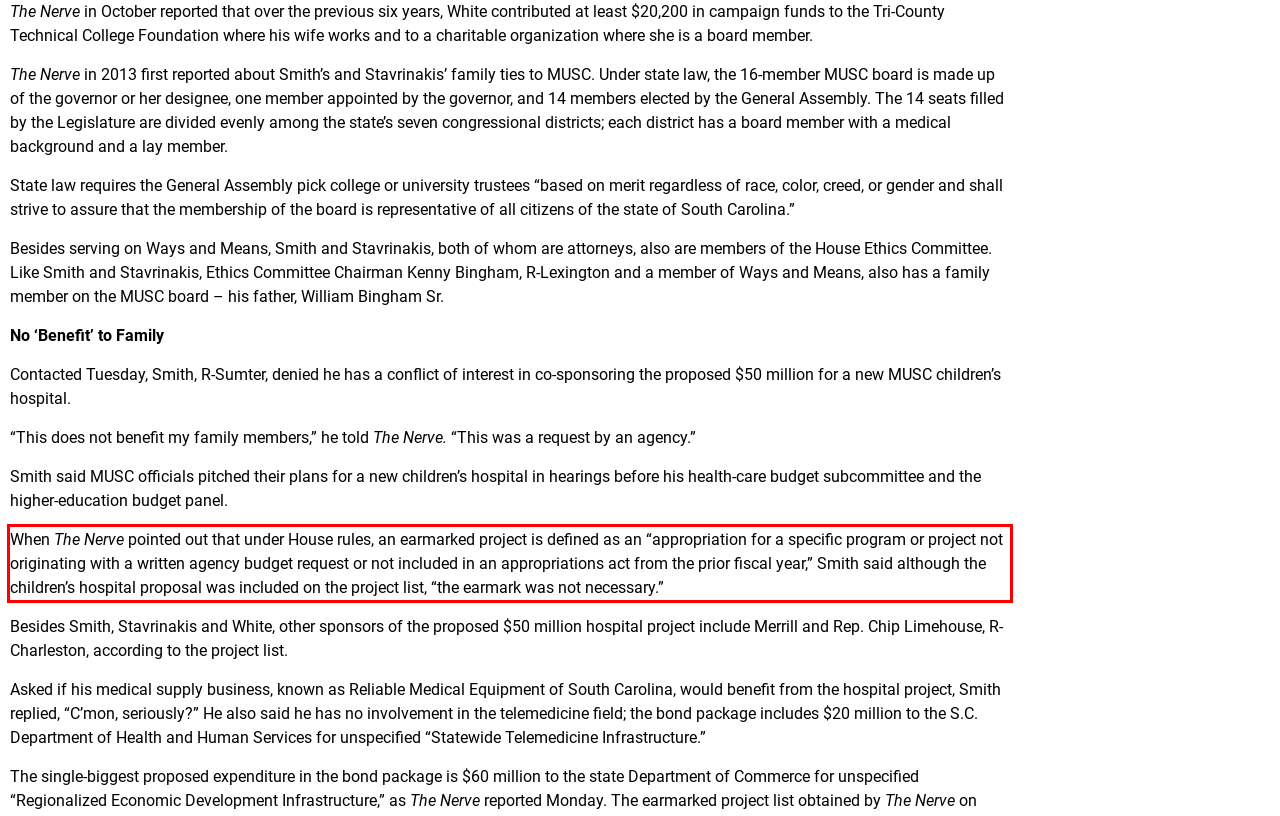Please perform OCR on the text content within the red bounding box that is highlighted in the provided webpage screenshot.

When The Nerve pointed out that under House rules, an earmarked project is defined as an “appropriation for a specific program or project not originating with a written agency budget request or not included in an appropriations act from the prior fiscal year,” Smith said although the children’s hospital proposal was included on the project list, “the earmark was not necessary.”